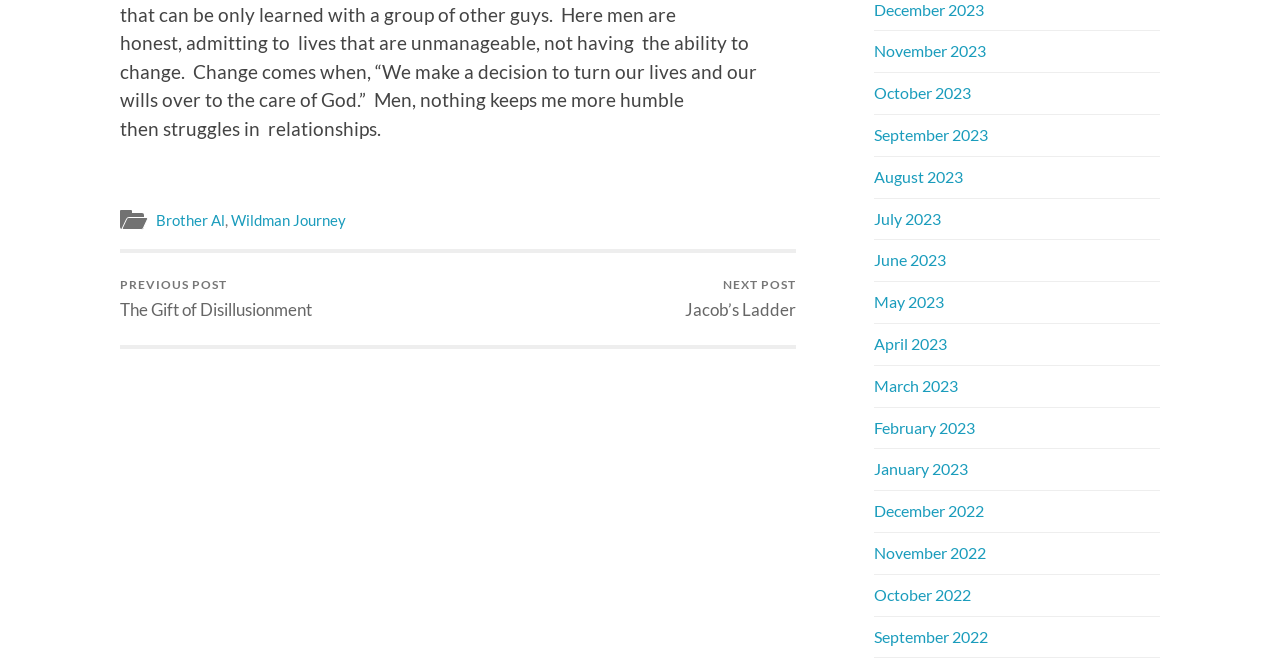How many links are above the 'NEXT POST' link?
Examine the image closely and answer the question with as much detail as possible.

I counted the number of links above the 'NEXT POST' link, which are 'Brother Al', 'Wildman Journey', 'PREVIOUS POST The Gift of Disillusionment', and found 4 links.